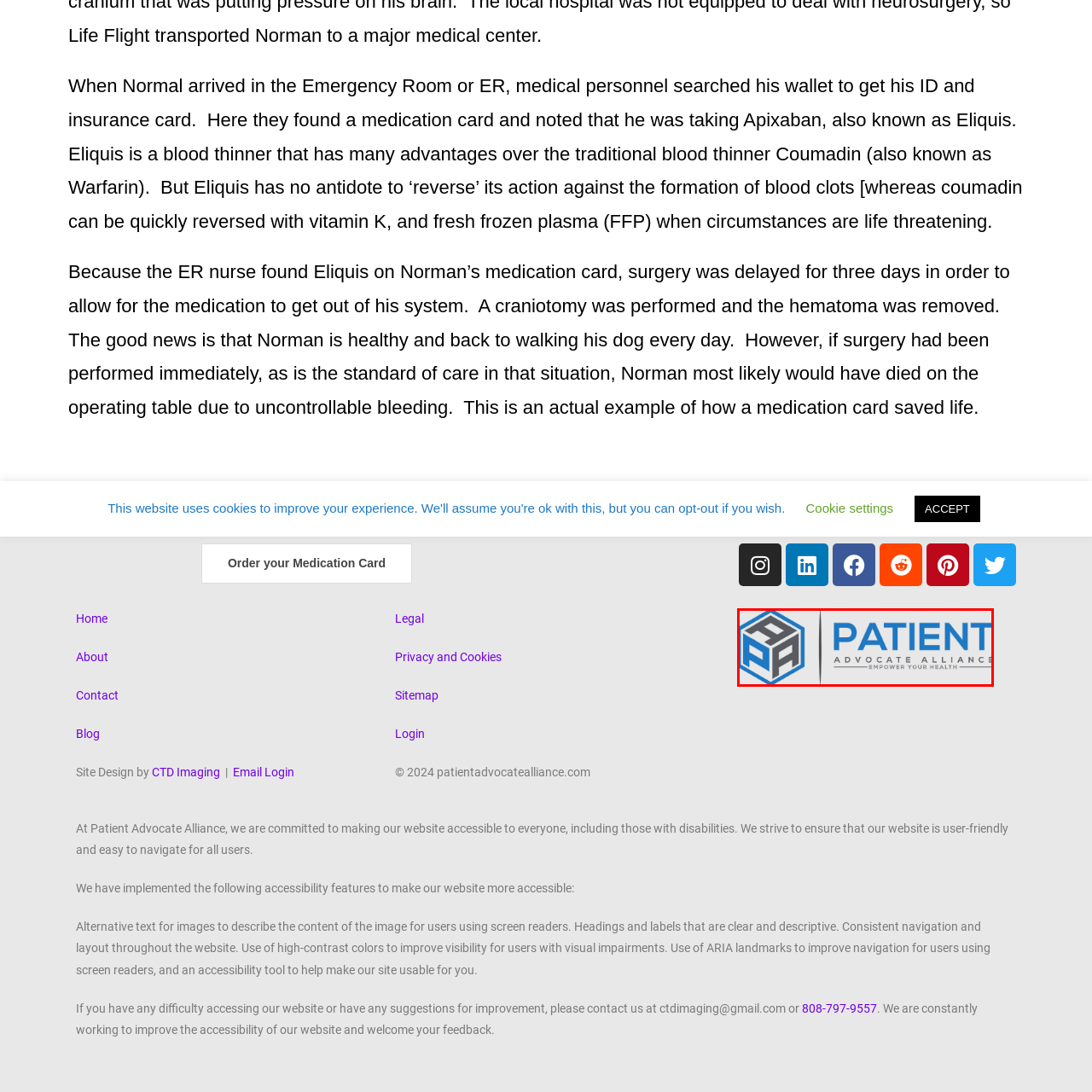What is the font color of the word 'PATIENT'? Focus on the image highlighted by the red bounding box and respond with a single word or a brief phrase.

Bold blue